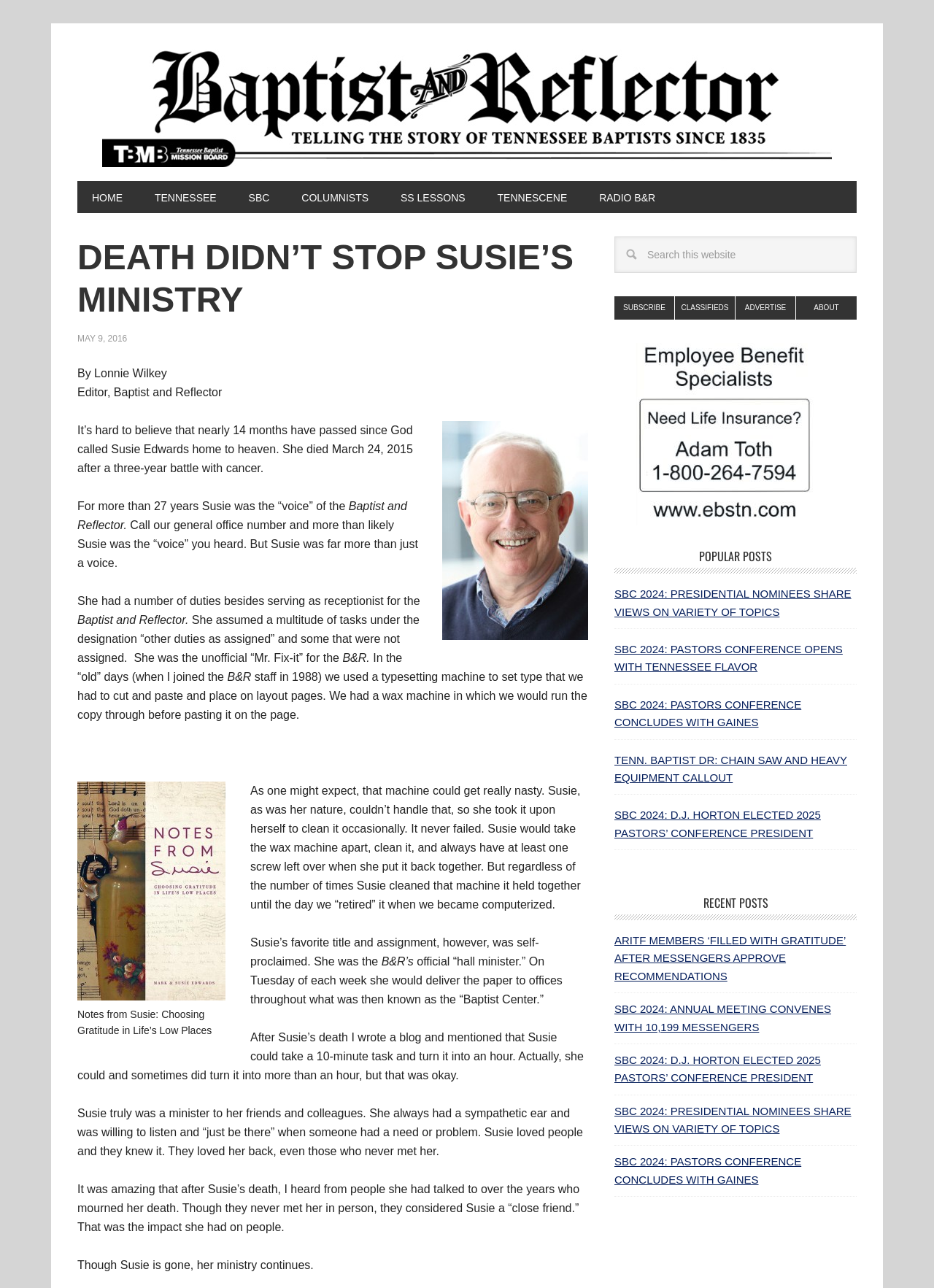Identify and provide the text content of the webpage's primary headline.

DEATH DIDN’T STOP SUSIE’S MINISTRY